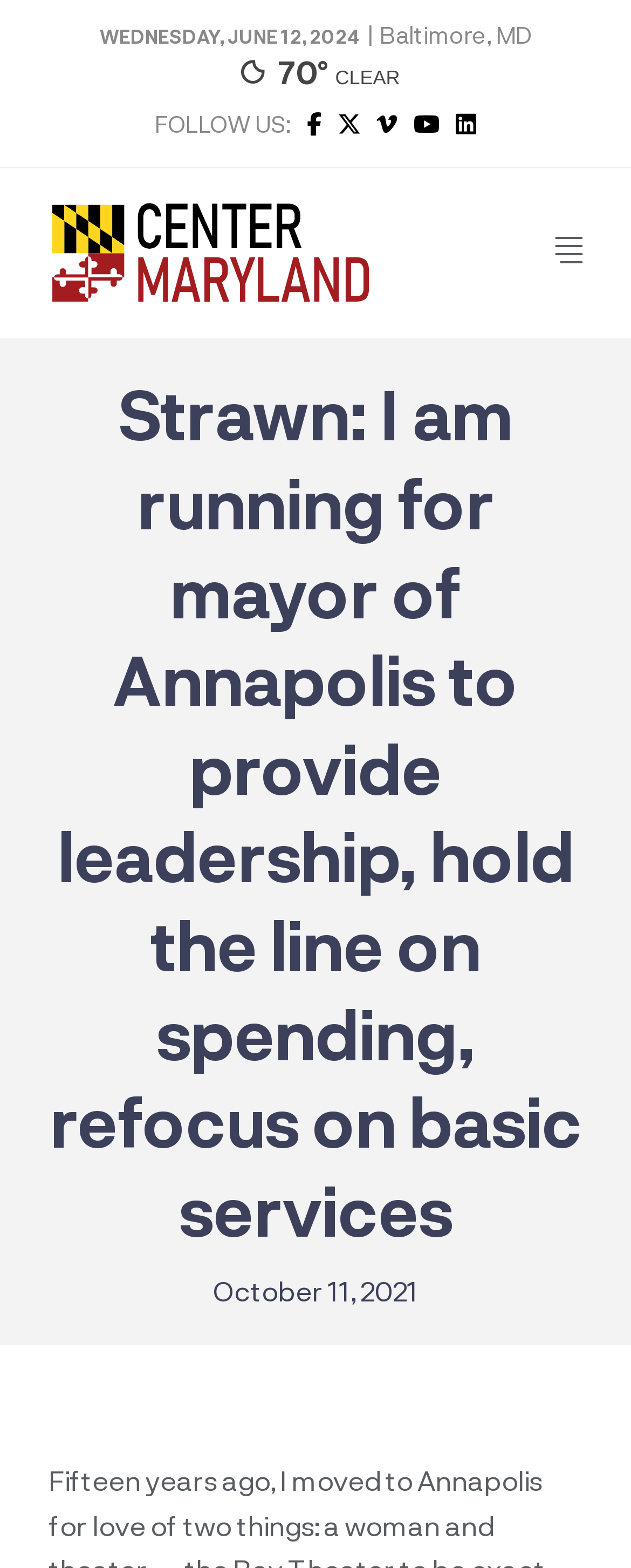Identify the bounding box coordinates for the UI element described as follows: parent_node: FOLLOW US:. Use the format (top-left x, top-left y, bottom-right x, bottom-right y) and ensure all values are floating point numbers between 0 and 1.

[0.596, 0.07, 0.629, 0.088]